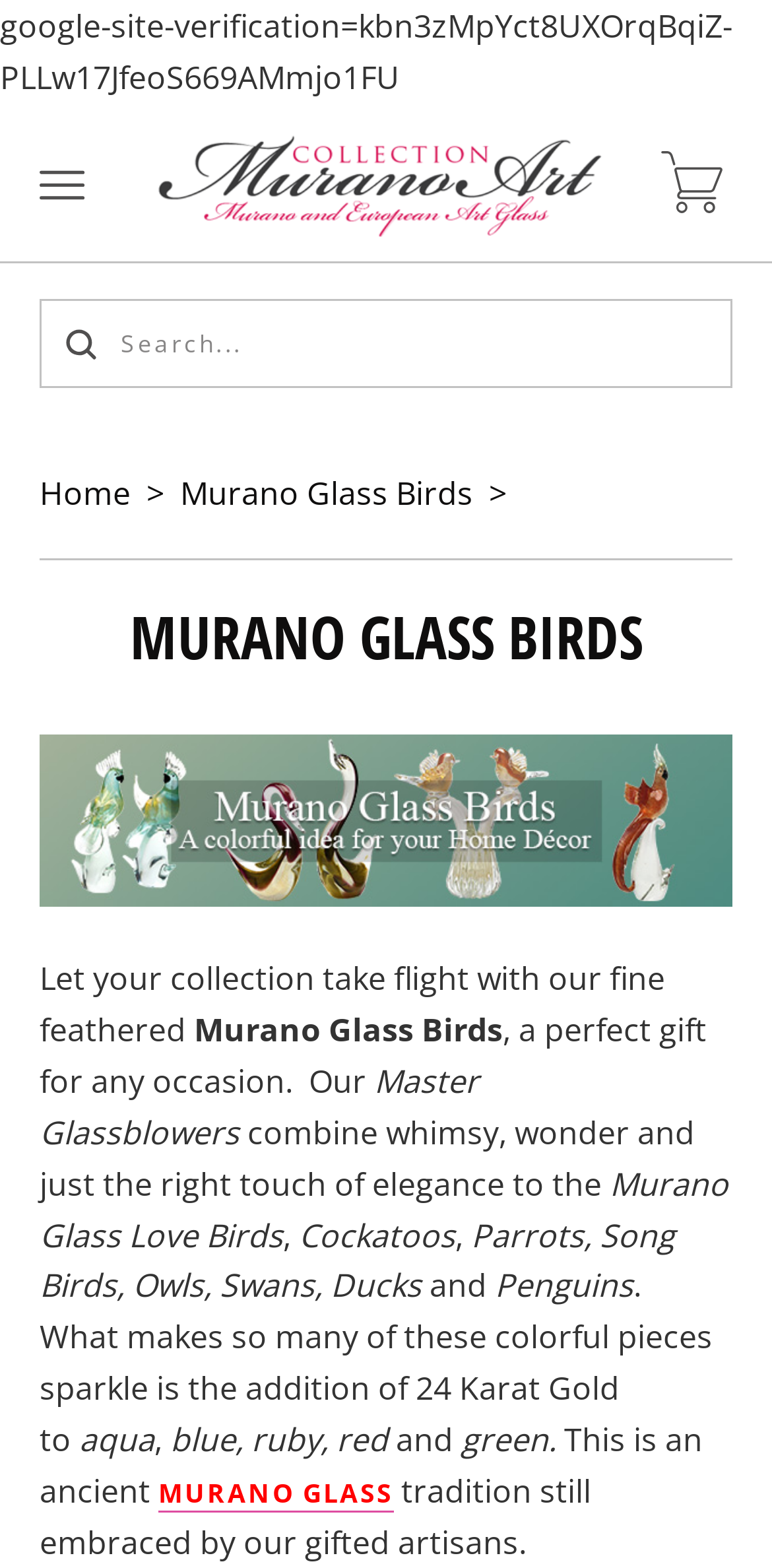Locate the bounding box coordinates of the segment that needs to be clicked to meet this instruction: "View Murano Glass Art Collection".

[0.196, 0.078, 0.786, 0.154]